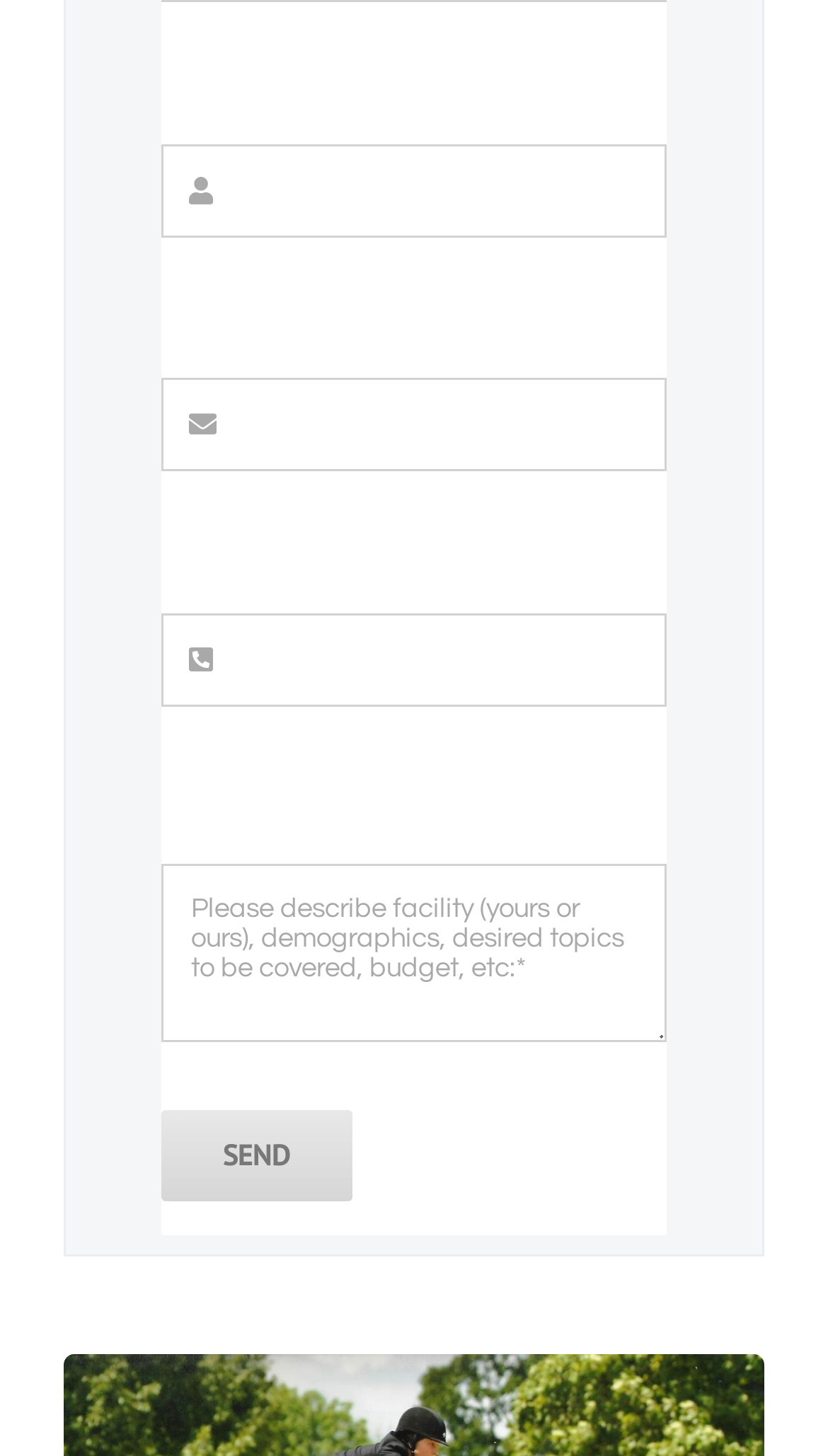Specify the bounding box coordinates (top-left x, top-left y, bottom-right x, bottom-right y) of the UI element in the screenshot that matches this description: title="53678753_2034628249924061_7809510850741403648_O"

[0.077, 0.93, 0.923, 0.953]